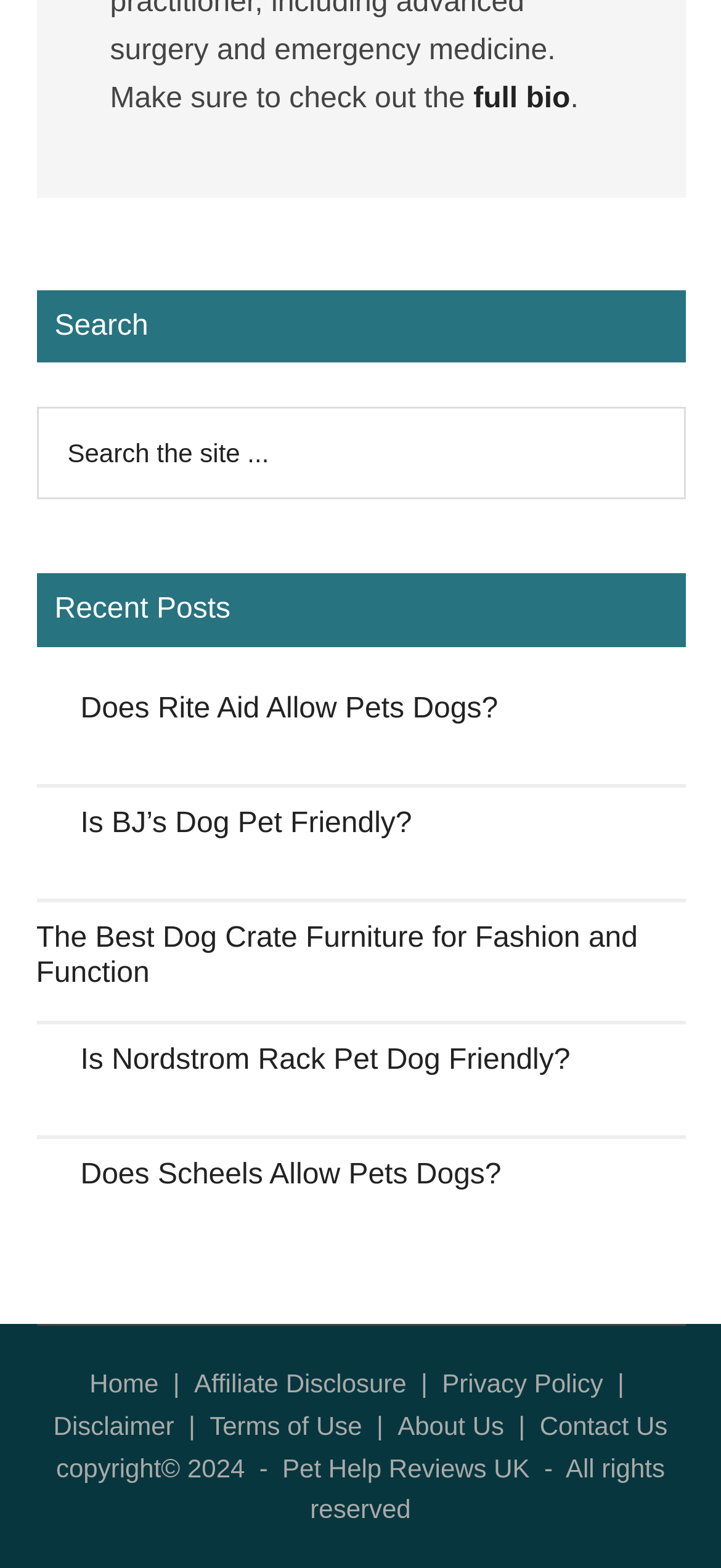Find the bounding box coordinates of the element I should click to carry out the following instruction: "read about Is BJ’s Dog Pet Friendly?".

[0.05, 0.514, 0.95, 0.575]